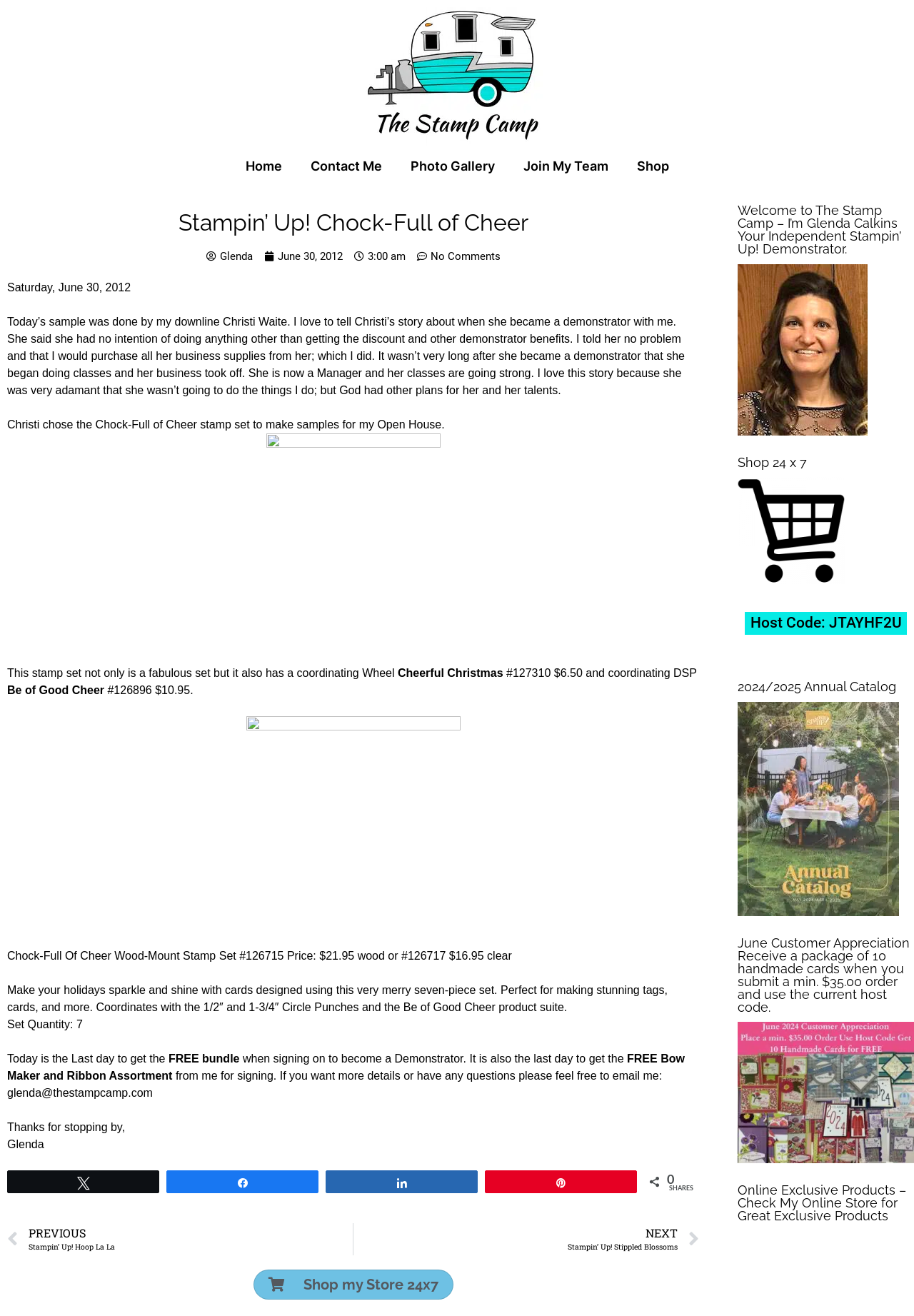What is the name of the stamp set used in the sample?
Give a comprehensive and detailed explanation for the question.

The question is asking about the name of the stamp set used in the sample. From the webpage, we can see that the text 'Christi chose the Chock-Full of Cheer stamp set to make samples for my Open House.' is present, which indicates that the stamp set used in the sample is Chock-Full of Cheer.